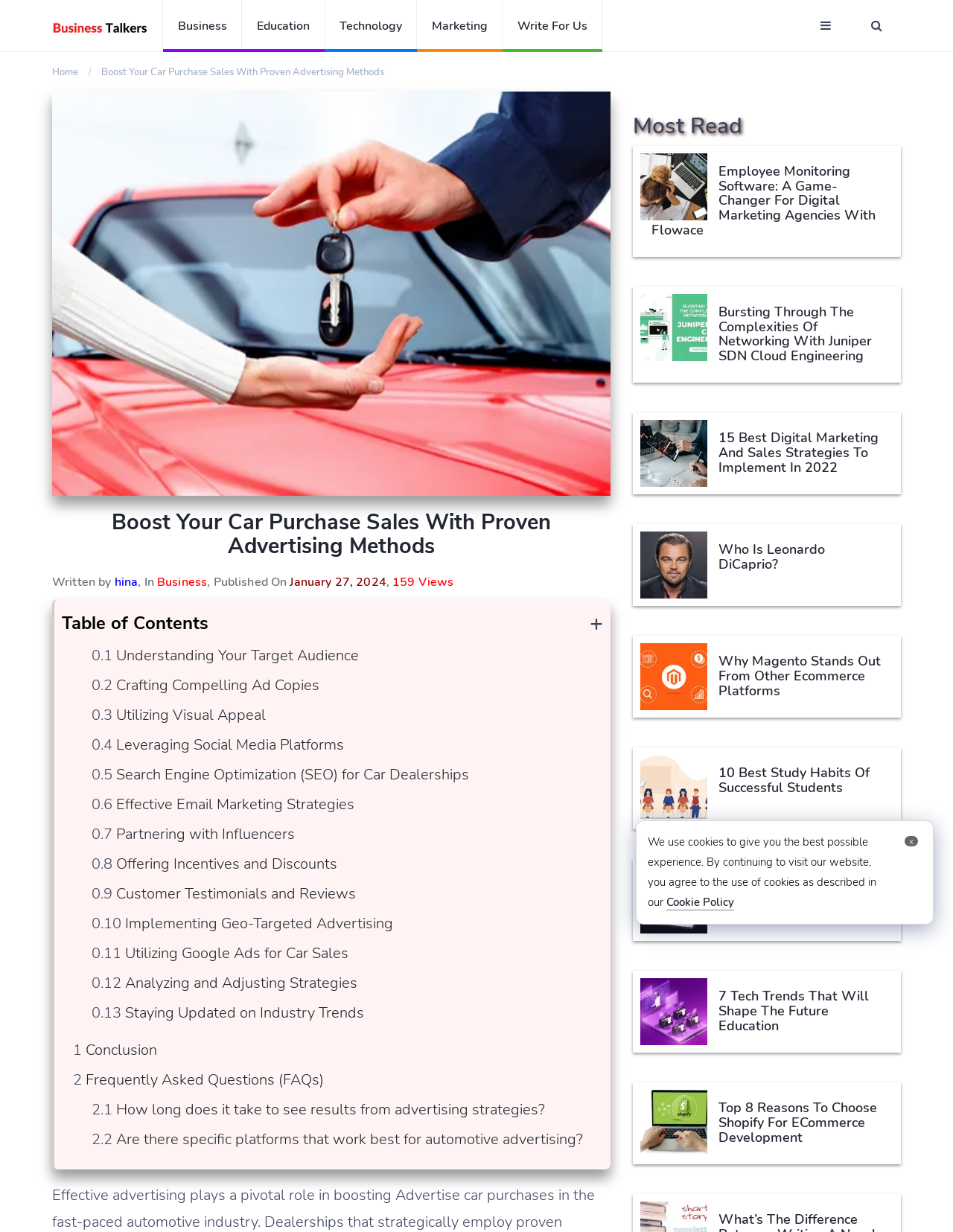Given the description "Understanding Your Target Audience", provide the bounding box coordinates of the corresponding UI element.

[0.122, 0.524, 0.377, 0.54]